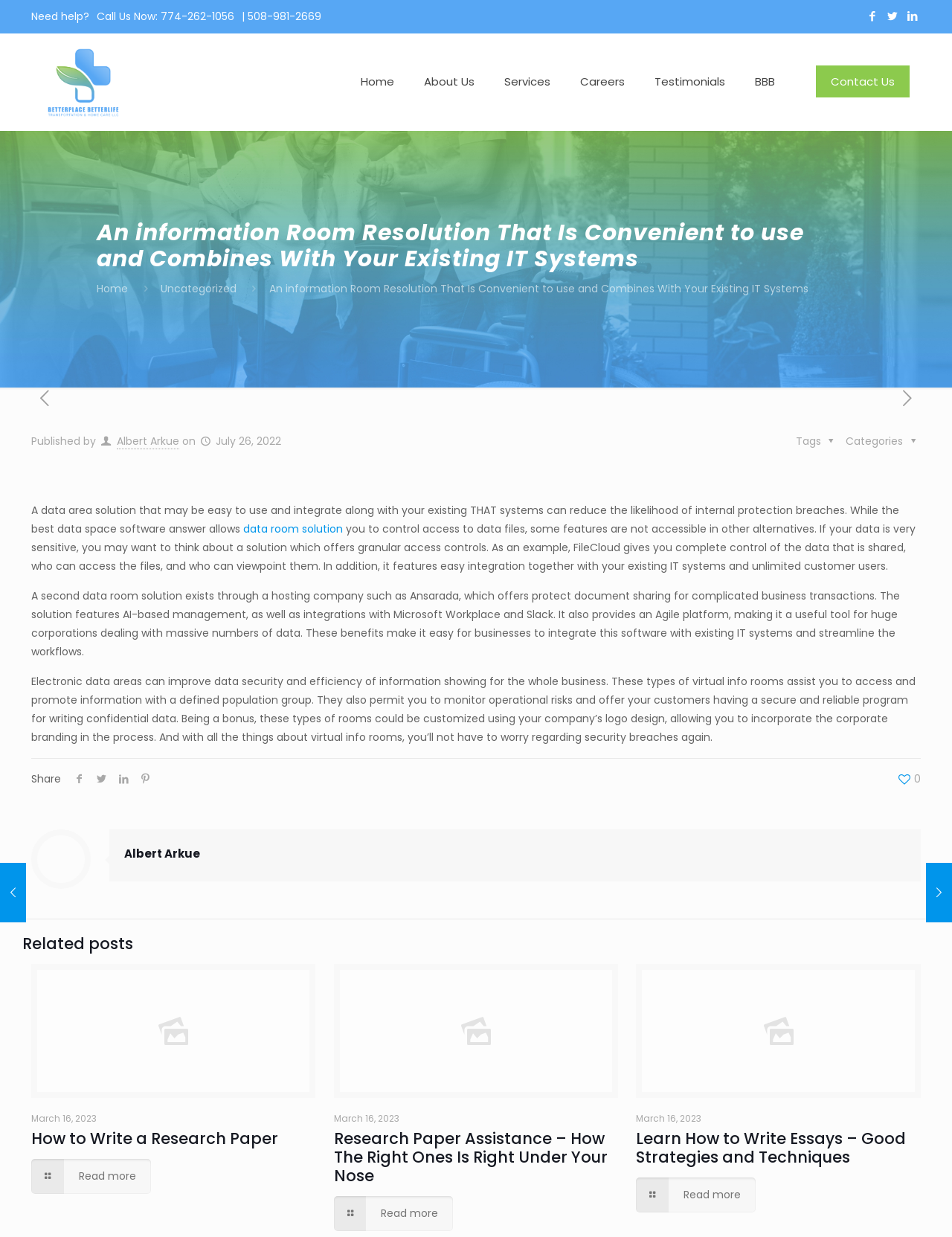Identify the bounding box coordinates of the element that should be clicked to fulfill this task: "Click on the 'Blue Wings stories' link". The coordinates should be provided as four float numbers between 0 and 1, i.e., [left, top, right, bottom].

None